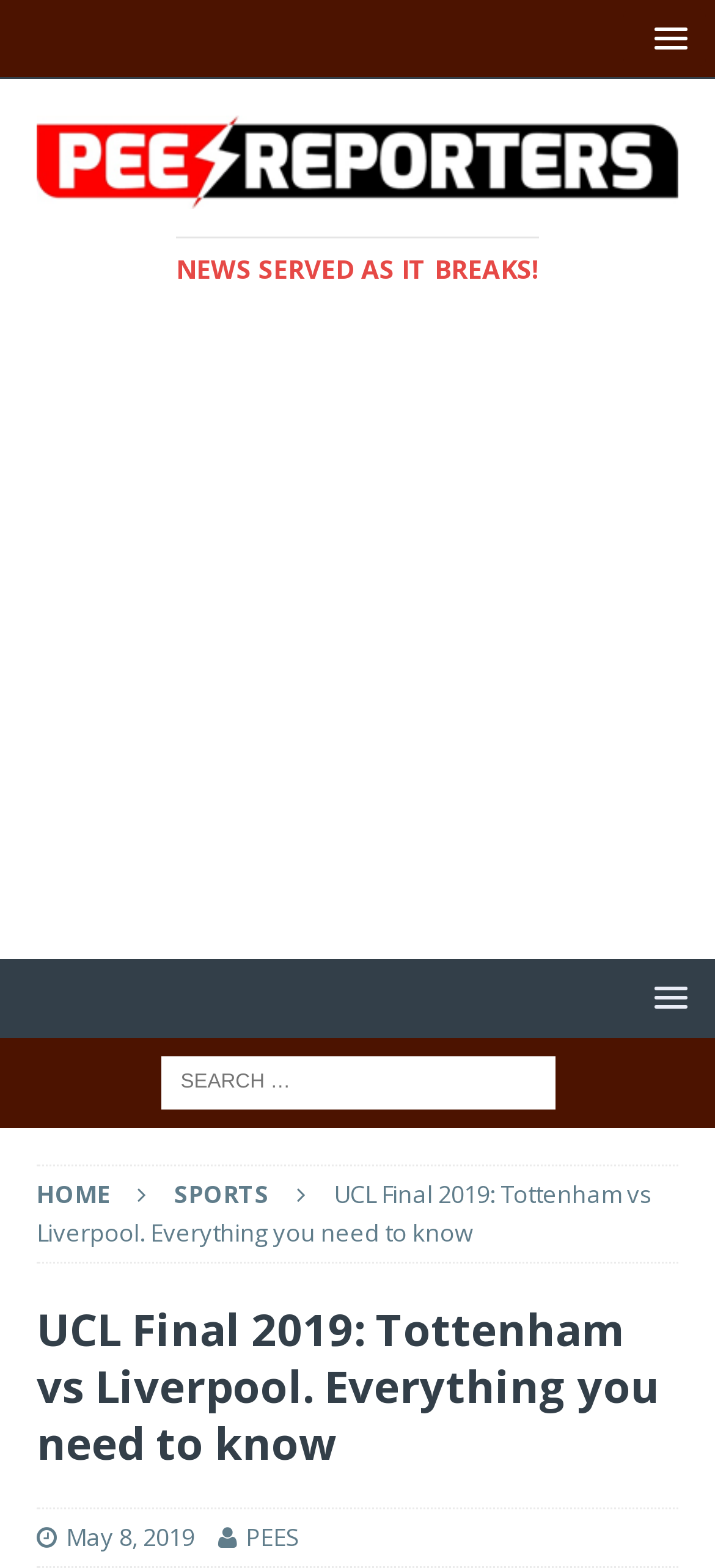Select the bounding box coordinates of the element I need to click to carry out the following instruction: "Click on NEWS SERVED AS IT BREAKS!".

[0.246, 0.16, 0.754, 0.182]